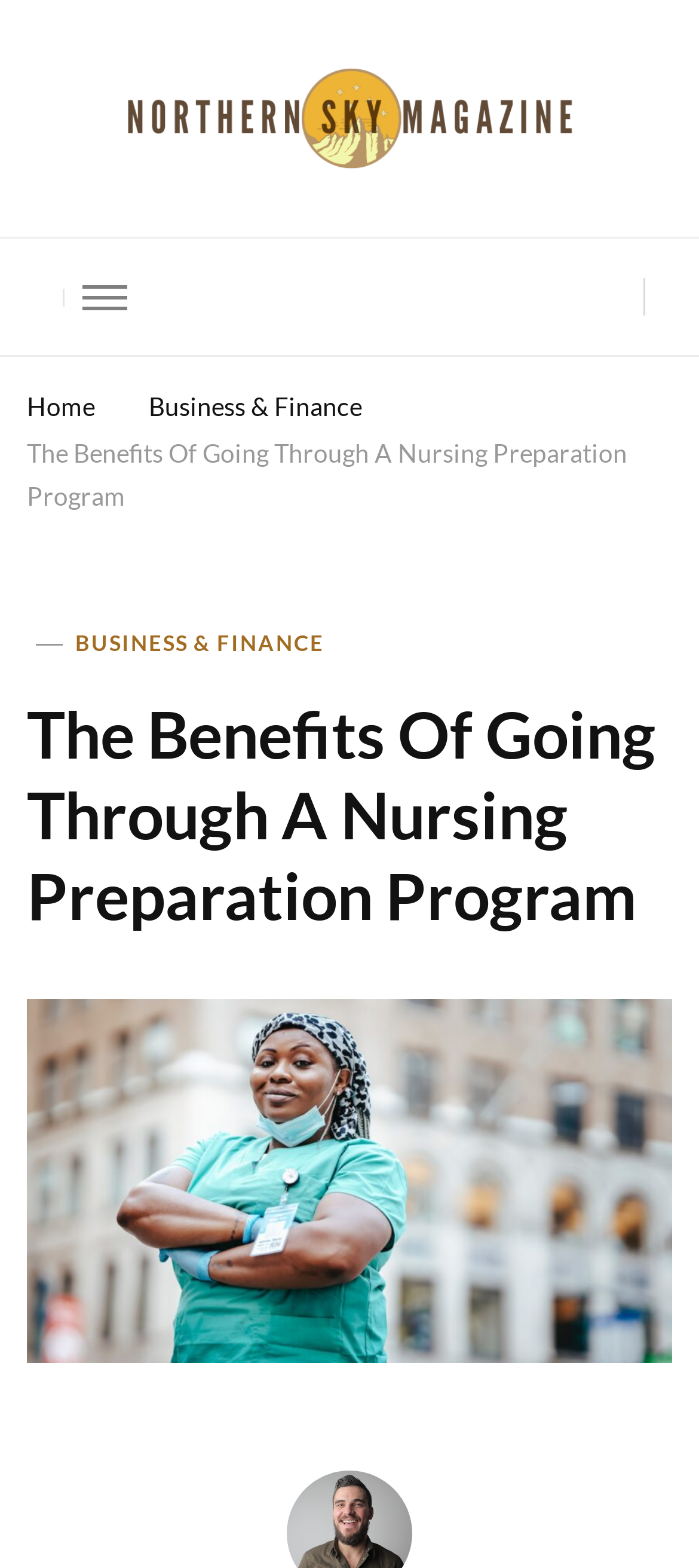Summarize the webpage with a detailed and informative caption.

The webpage is about the benefits of a nursing preparation program, with a focus on investing in one's future. At the top left of the page, there is a link to "Northern Sky Magazine" accompanied by an image of the magazine's logo. Below this, there is a button with no text, and to its right, there are three links: "Home", "Business & Finance", and the title of the article "The Benefits Of Going Through A Nursing Preparation Program".

The main content of the article is divided into two sections. The first section is a header that spans the width of the page, containing a link to "BUSINESS & FINANCE" and the title of the article "The Benefits Of Going Through A Nursing Preparation Program". Below this, there is a large image of a nurse, which takes up most of the page's width.

Overall, the webpage has a simple layout with a clear hierarchy of elements, making it easy to navigate and read.